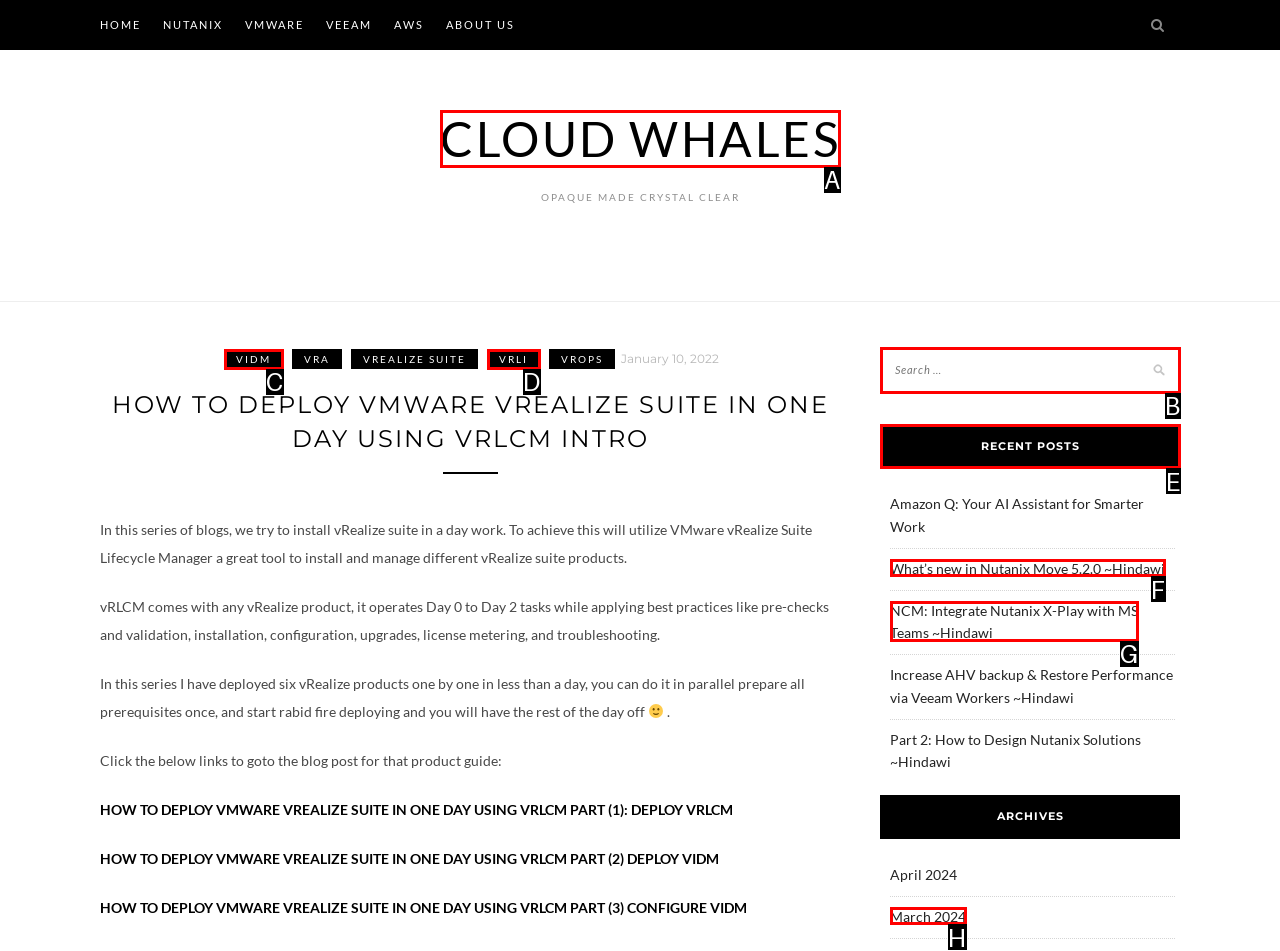Tell me which element should be clicked to achieve the following objective: View RECENT POSTS
Reply with the letter of the correct option from the displayed choices.

E